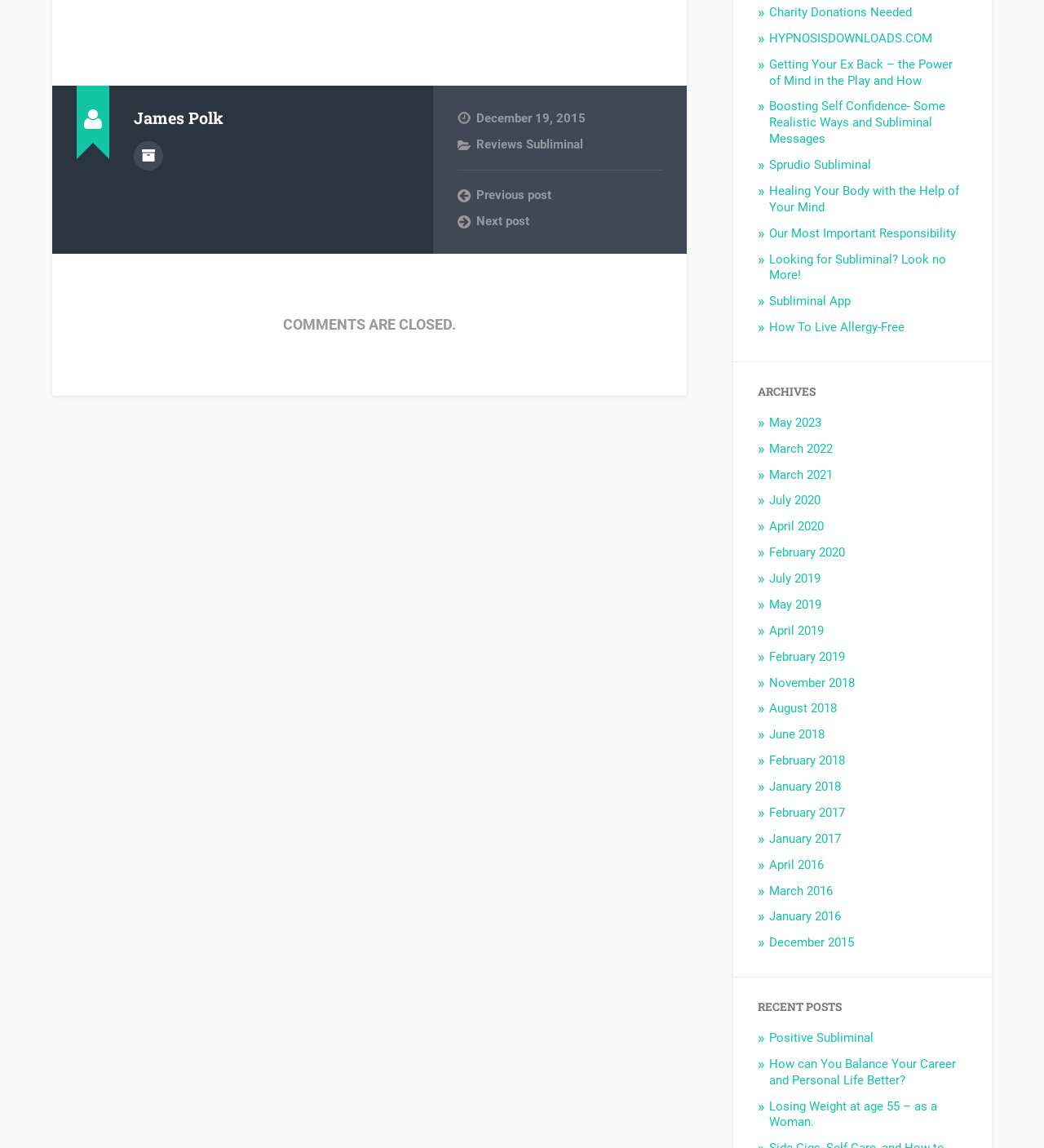Please identify the bounding box coordinates of the element that needs to be clicked to execute the following command: "Explore archives for May 2023". Provide the bounding box using four float numbers between 0 and 1, formatted as [left, top, right, bottom].

[0.737, 0.362, 0.787, 0.374]